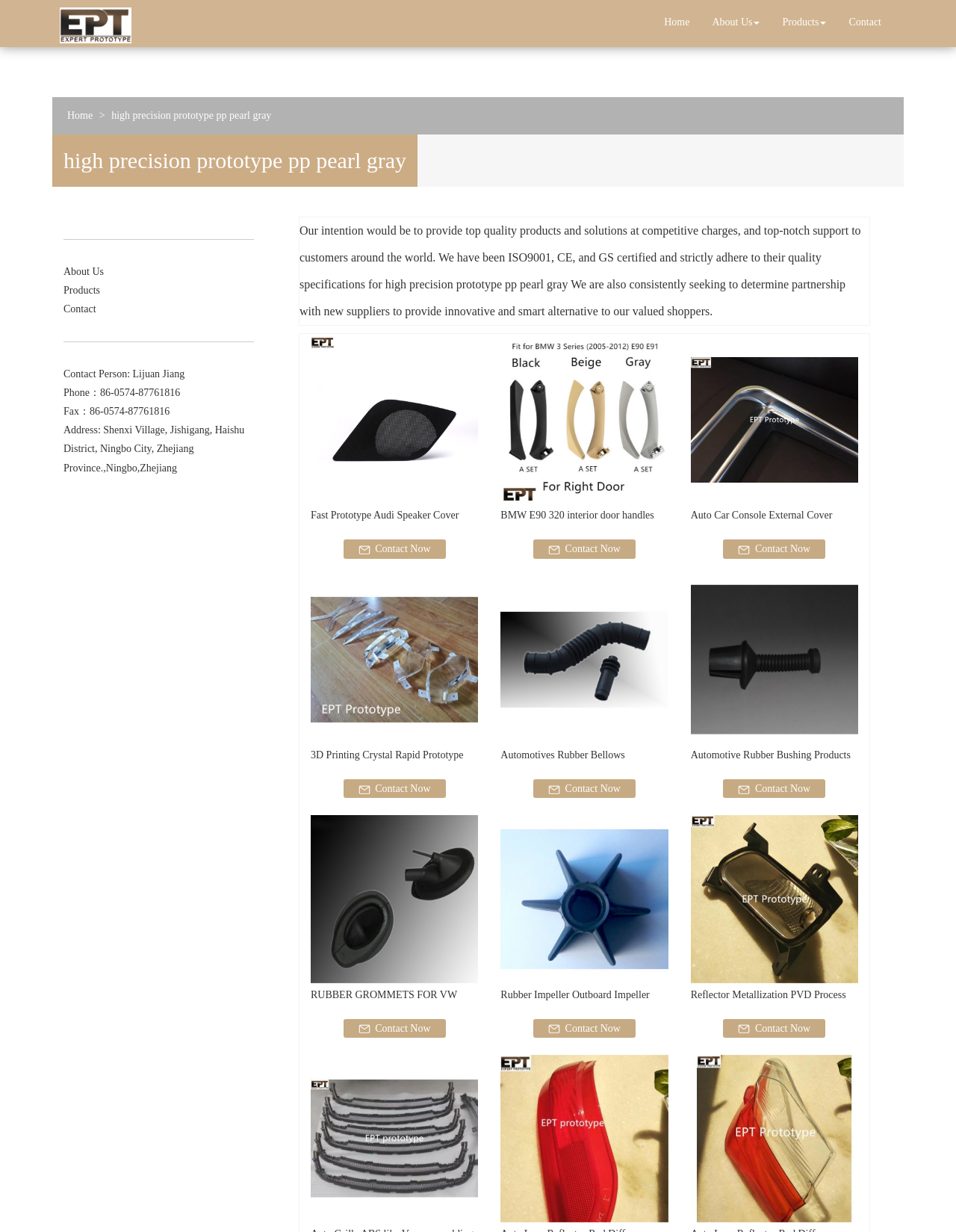Given the webpage screenshot, identify the bounding box of the UI element that matches this description: "Contact Now".

[0.757, 0.632, 0.863, 0.648]